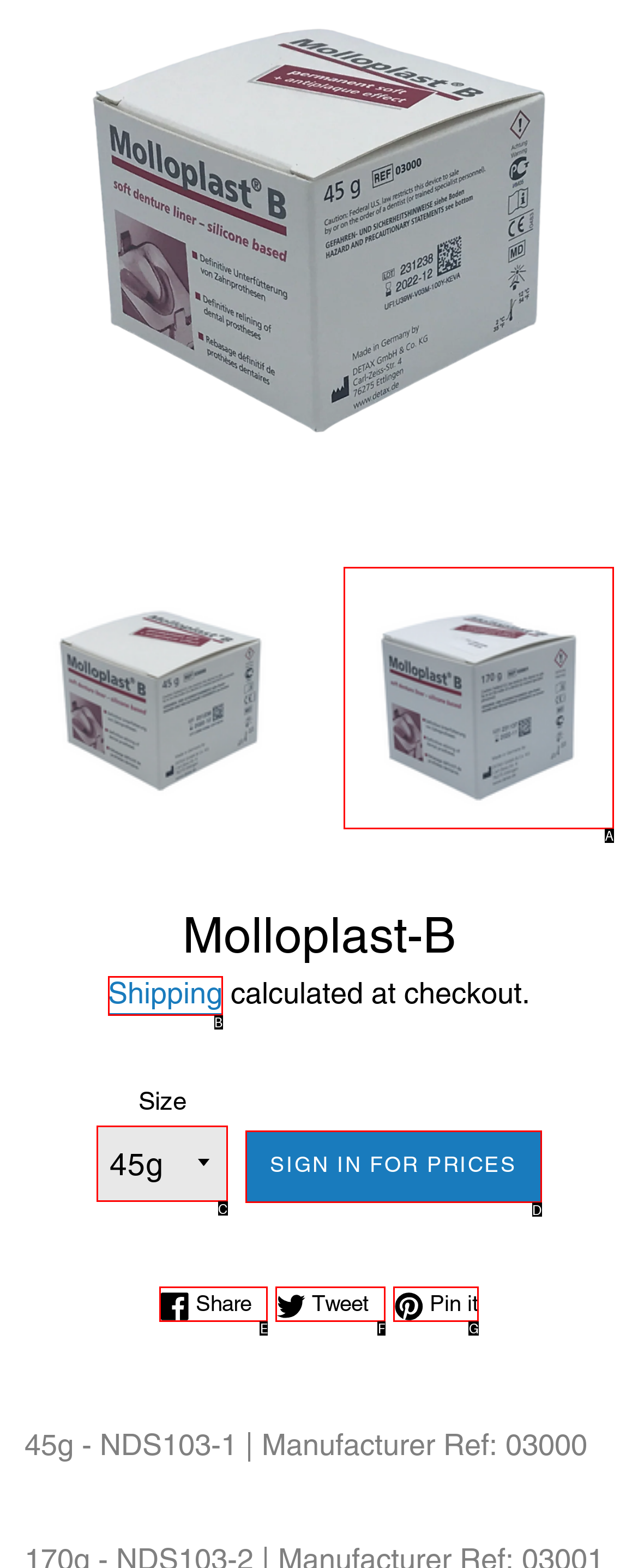With the provided description: Pin it Pin on Pinterest, select the most suitable HTML element. Respond with the letter of the selected option.

G